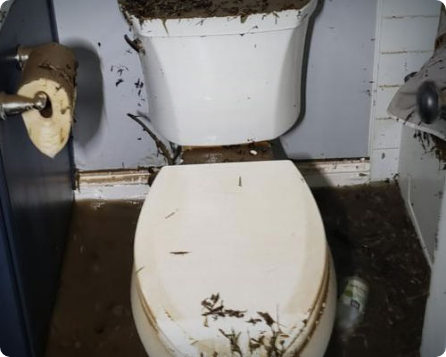Are the toilet paper rolls clean?
Could you please answer the question thoroughly and with as much detail as possible?

The toilet paper rolls are visible on the wall, partially covered in grime, further highlighting the extent of the mess, implying that they are not clean.